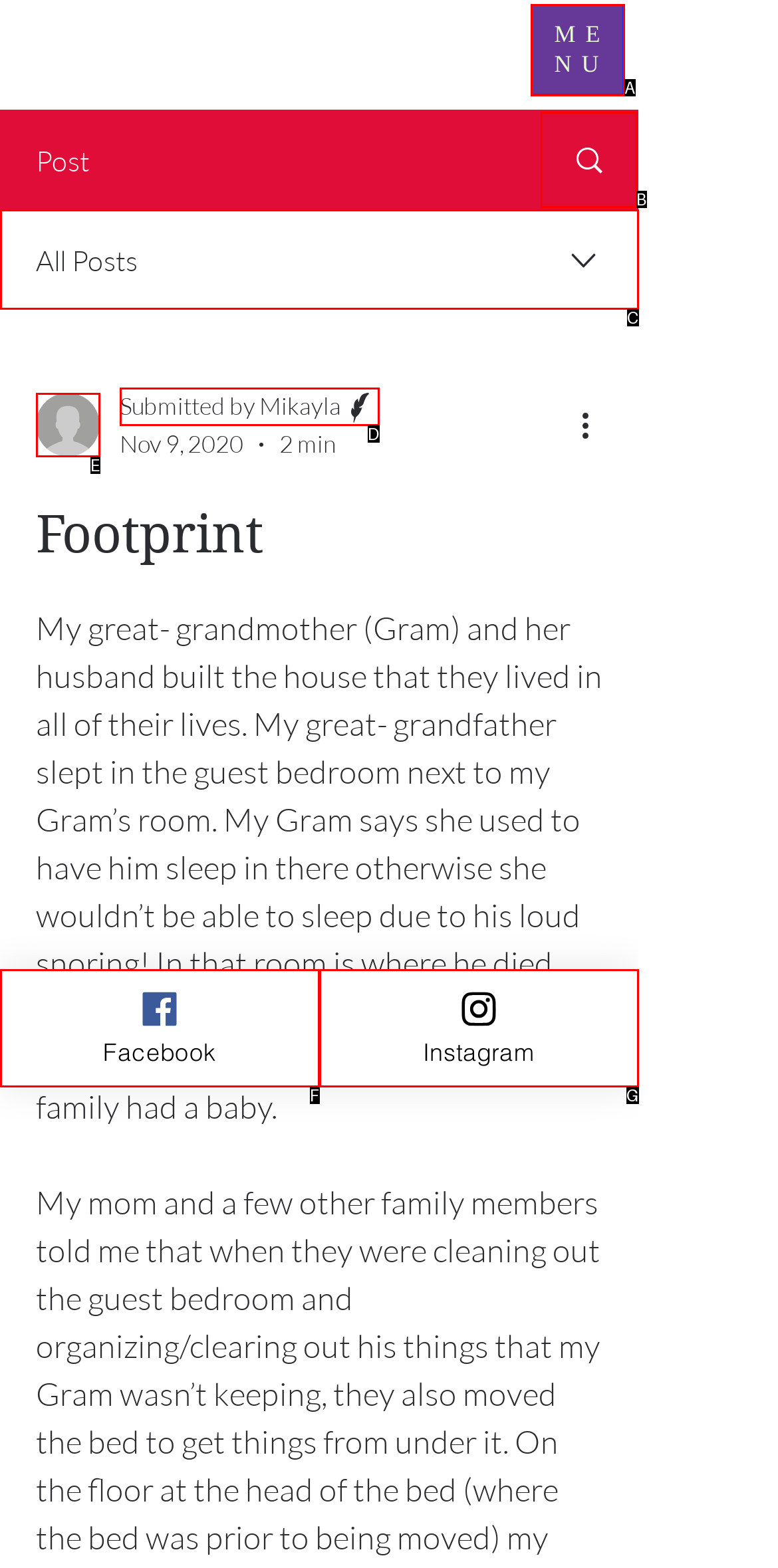Based on the description: name="ctl00$ctl00$BodyContentPlaceHolder$BodyContentPlaceHolder$LastName" placeholder="Last name", find the HTML element that matches it. Provide your answer as the letter of the chosen option.

None